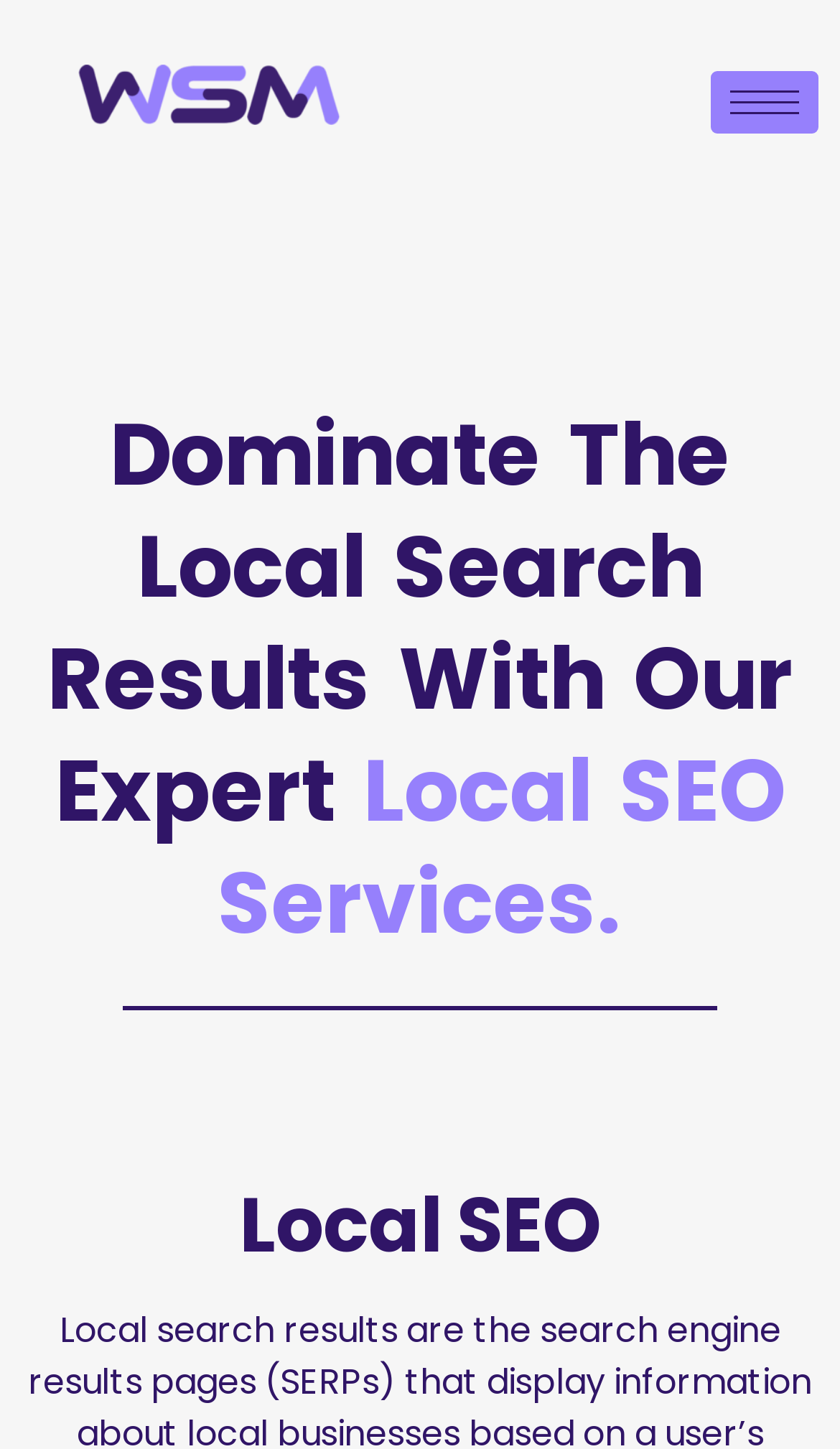Please locate the UI element described by "Normatec Recovery Boots" and provide its bounding box coordinates.

None